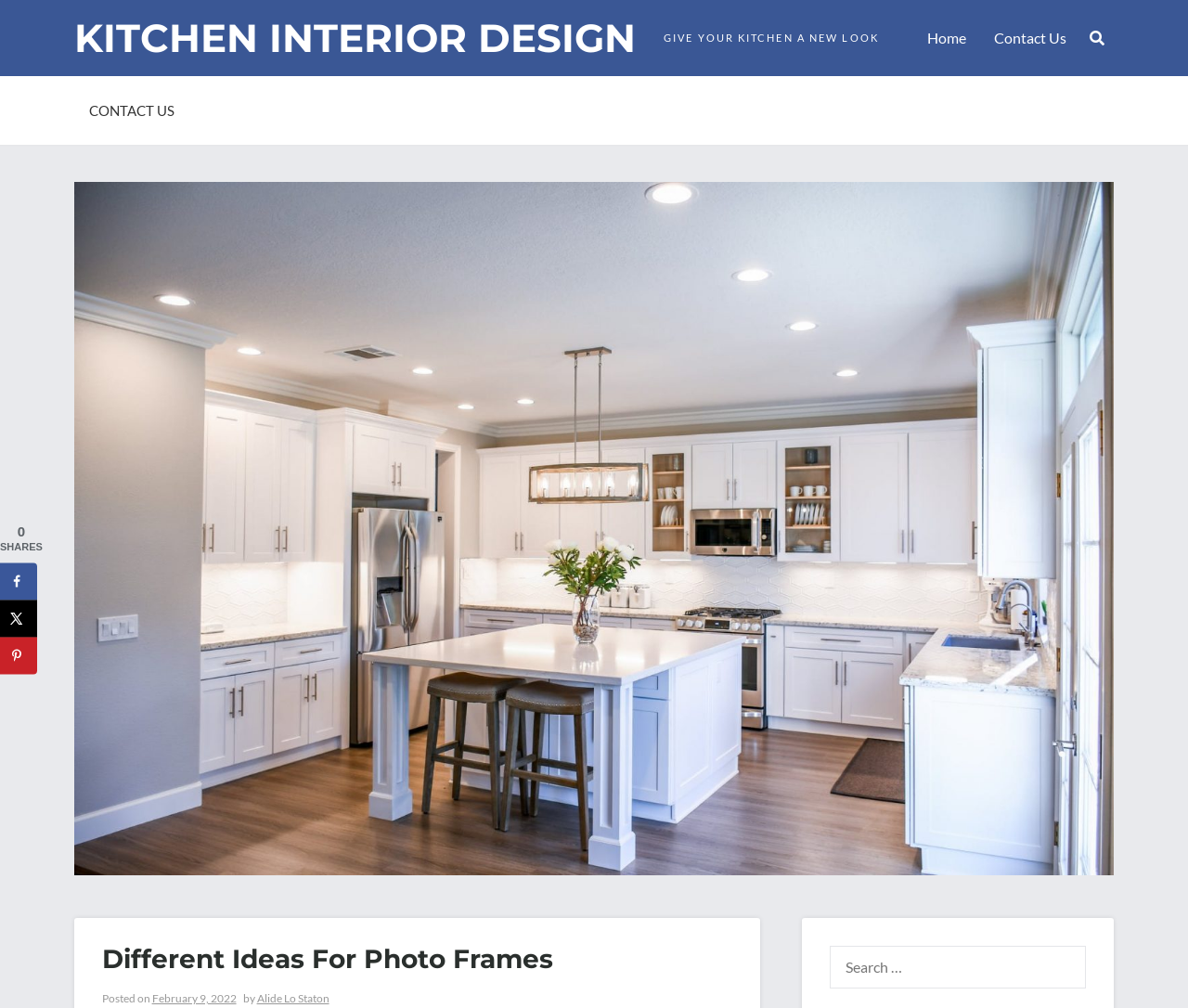Can you pinpoint the bounding box coordinates for the clickable element required for this instruction: "Click on the 'CONTACT US' link"? The coordinates should be four float numbers between 0 and 1, i.e., [left, top, right, bottom].

[0.062, 0.076, 0.159, 0.144]